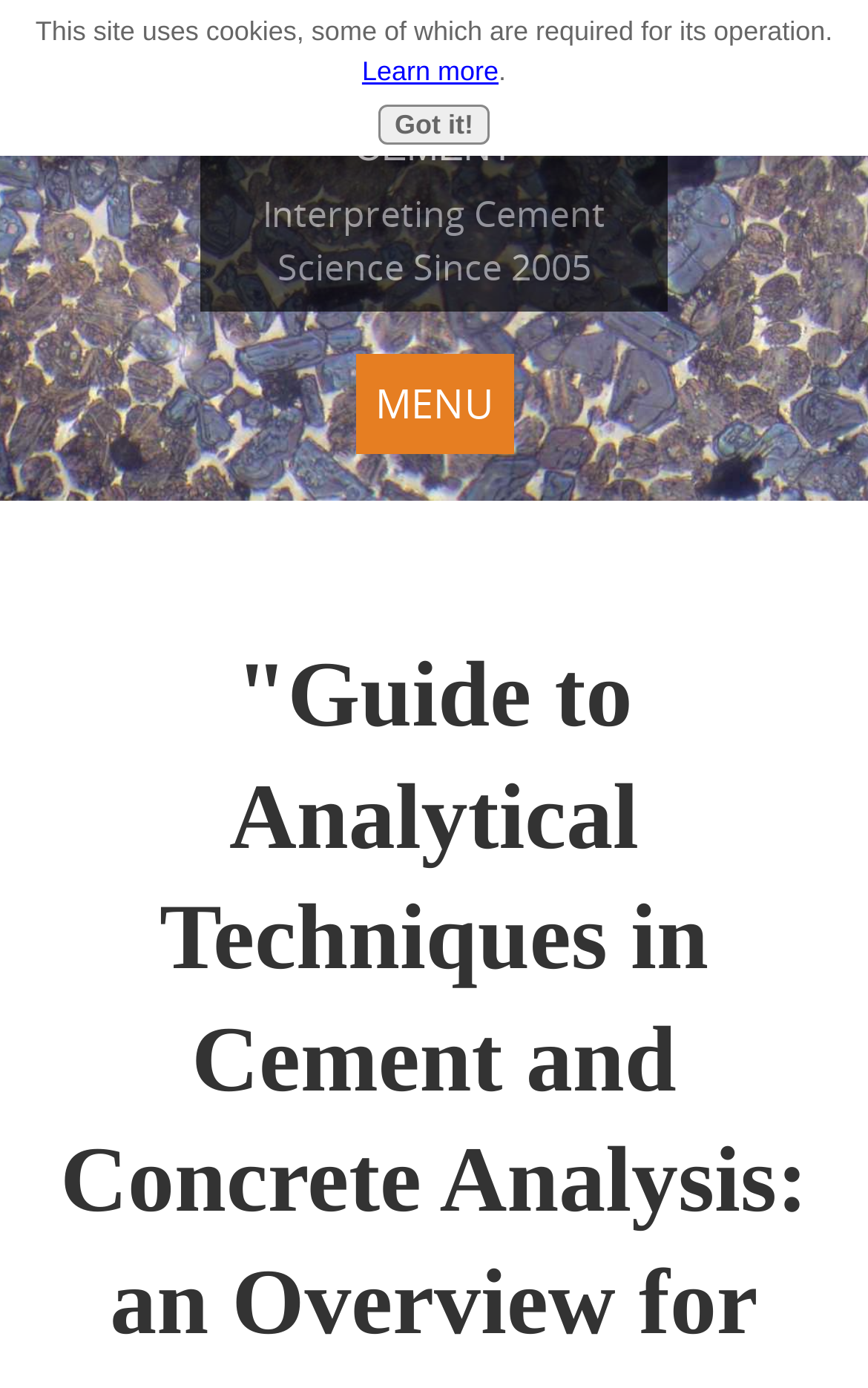What is the purpose of the button?
Relying on the image, give a concise answer in one word or a brief phrase.

To accept cookies